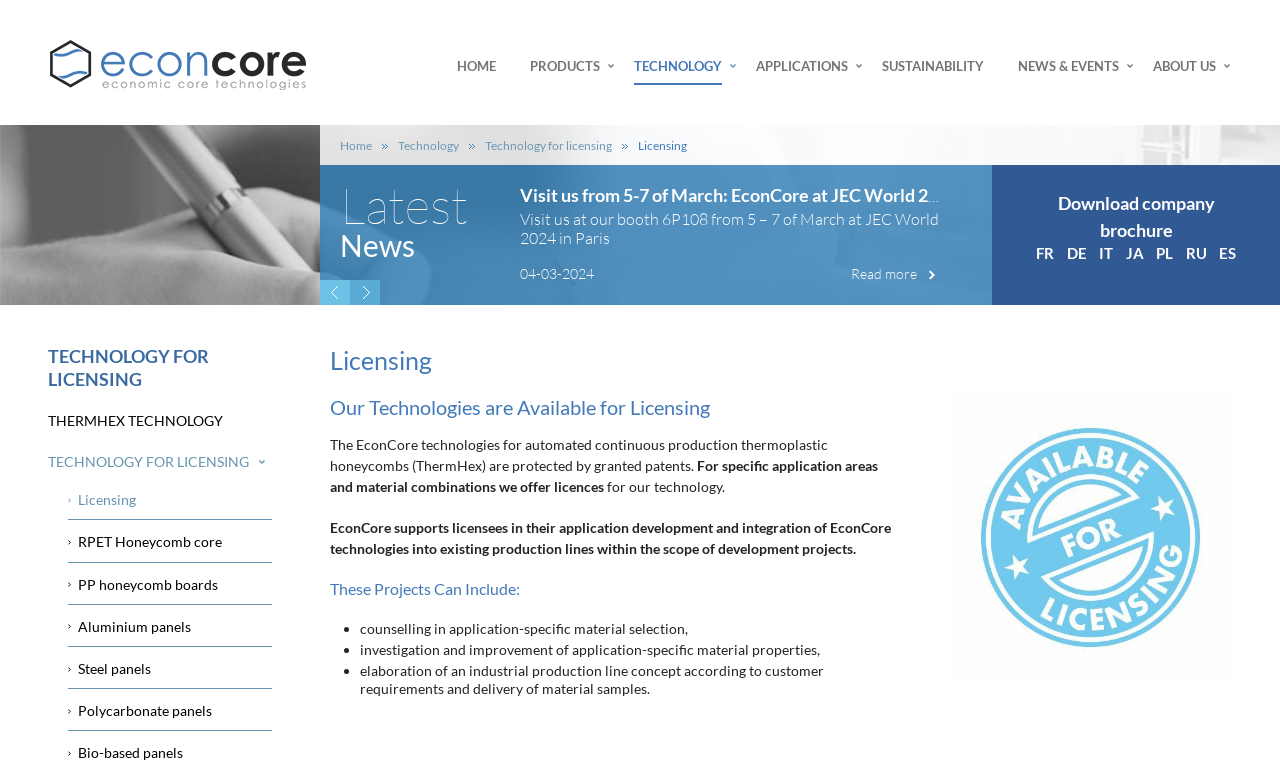What kind of projects can EconCore support?
Analyze the image and deliver a detailed answer to the question.

The webpage mentions that 'EconCore supports licensees in their application development and integration of EconCore technologies into existing production lines within the scope of development projects.'